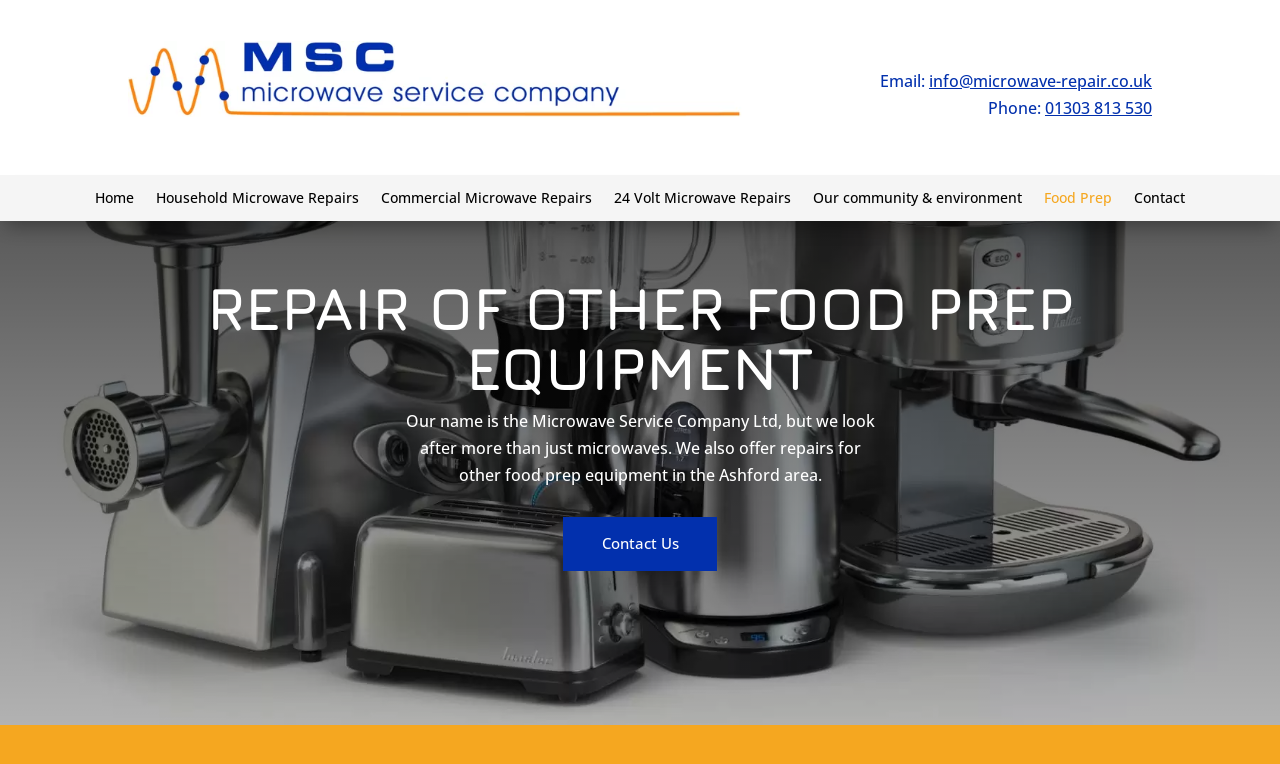Respond with a single word or phrase to the following question: What is the company's email address?

info@microwave-repair.co.uk